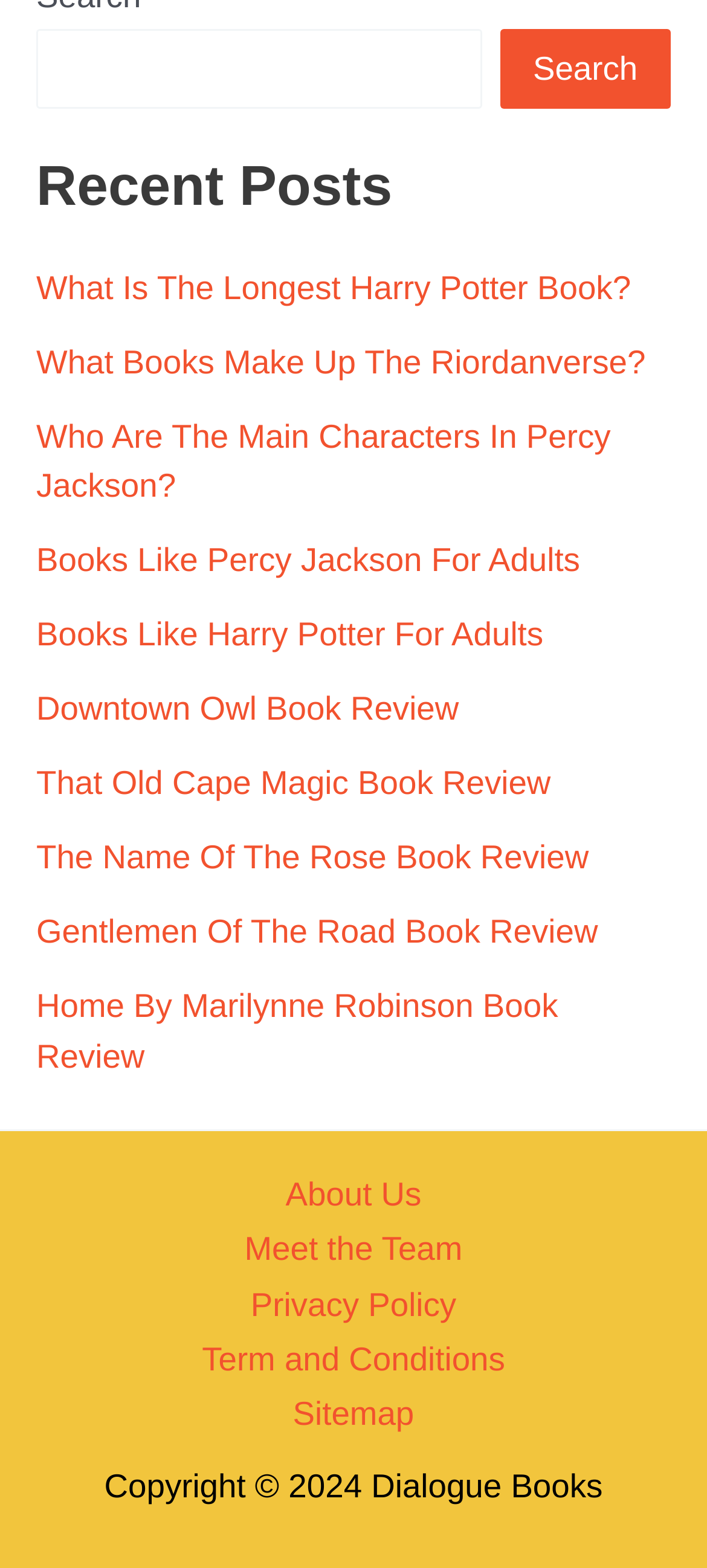Locate the UI element described by Privacy Policy and provide its bounding box coordinates. Use the format (top-left x, top-left y, bottom-right x, bottom-right y) with all values as floating point numbers between 0 and 1.

[0.303, 0.815, 0.697, 0.849]